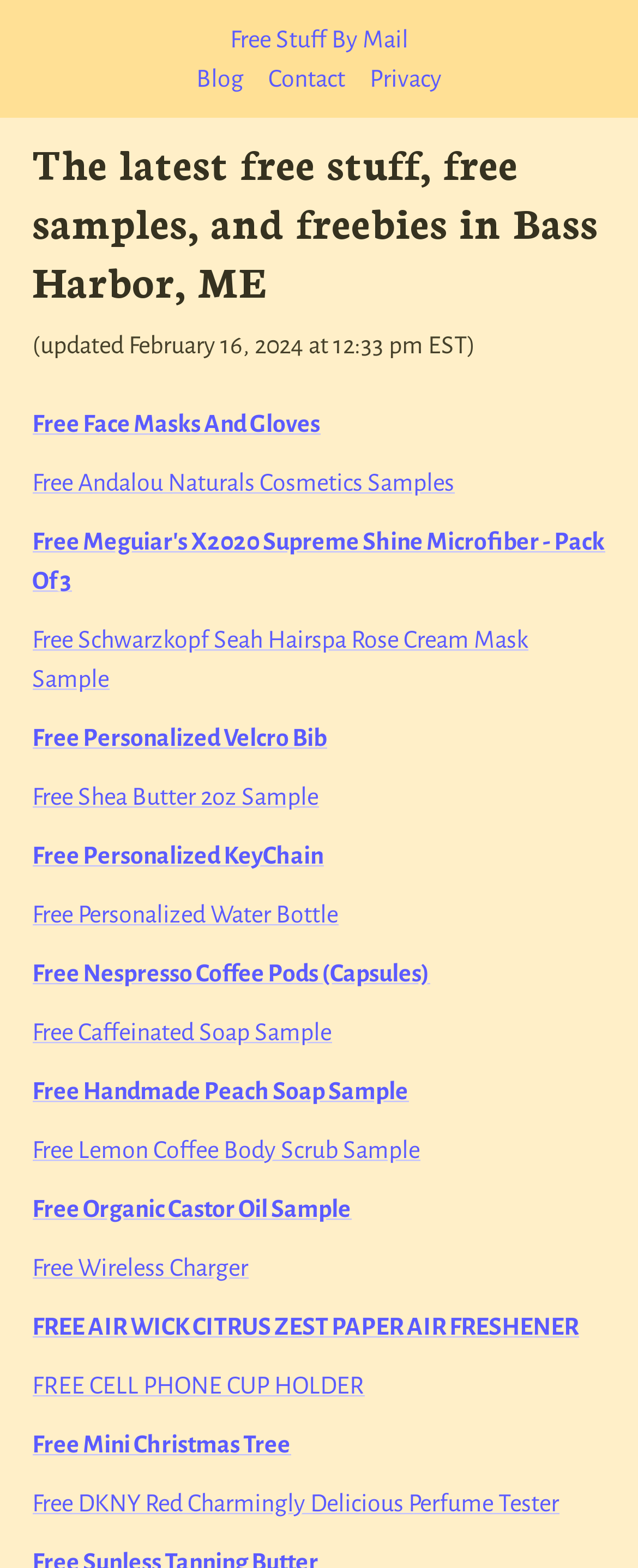Determine the bounding box coordinates for the clickable element to execute this instruction: "Read public offer contract". Provide the coordinates as four float numbers between 0 and 1, i.e., [left, top, right, bottom].

None